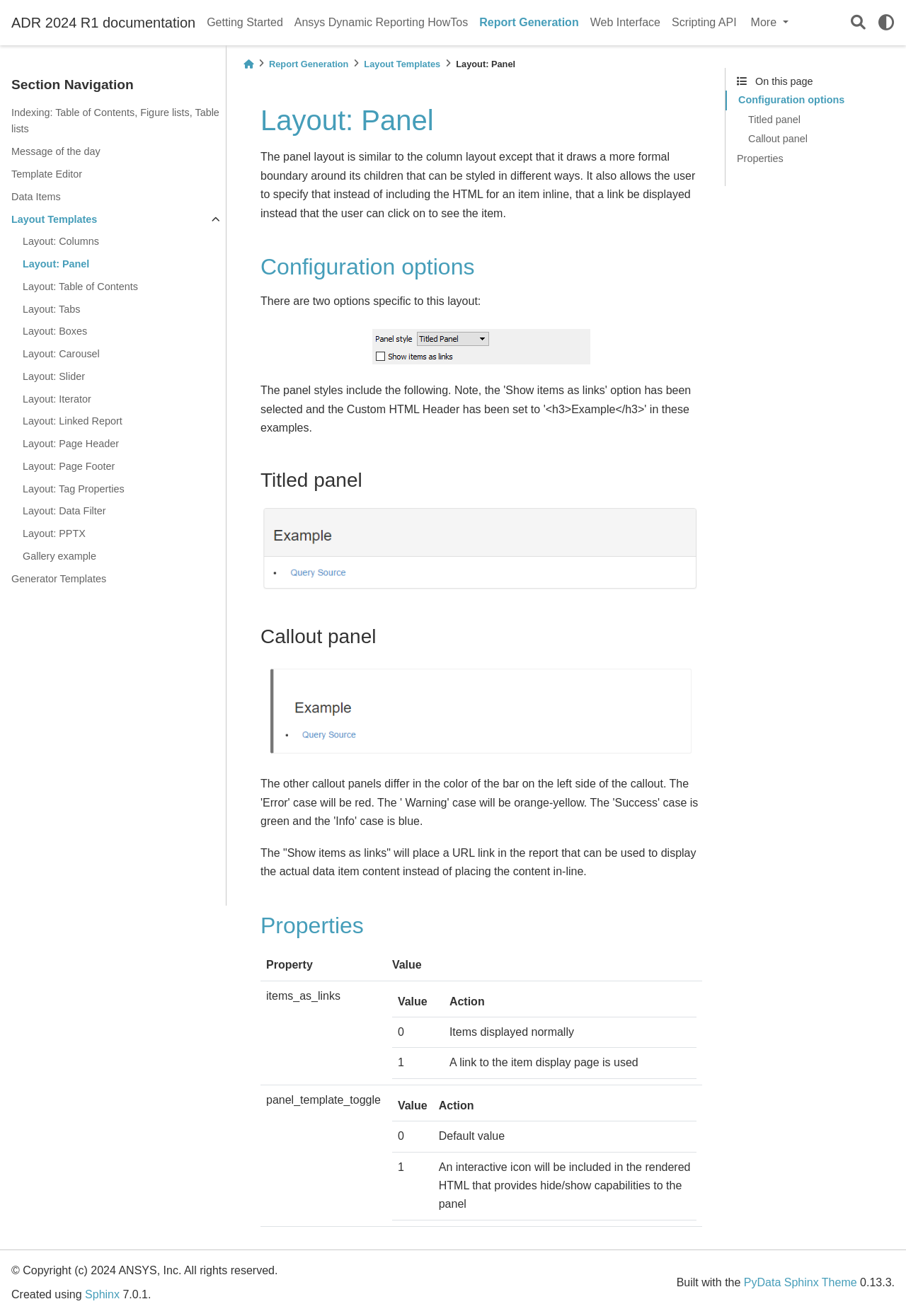What is the purpose of the 'panel_template_toggle' option?
Use the information from the screenshot to give a comprehensive response to the question.

The 'panel_template_toggle' option is used to toggle the panel template. This option allows the user to switch between different panel templates, which can be used to change the appearance and layout of the panel.